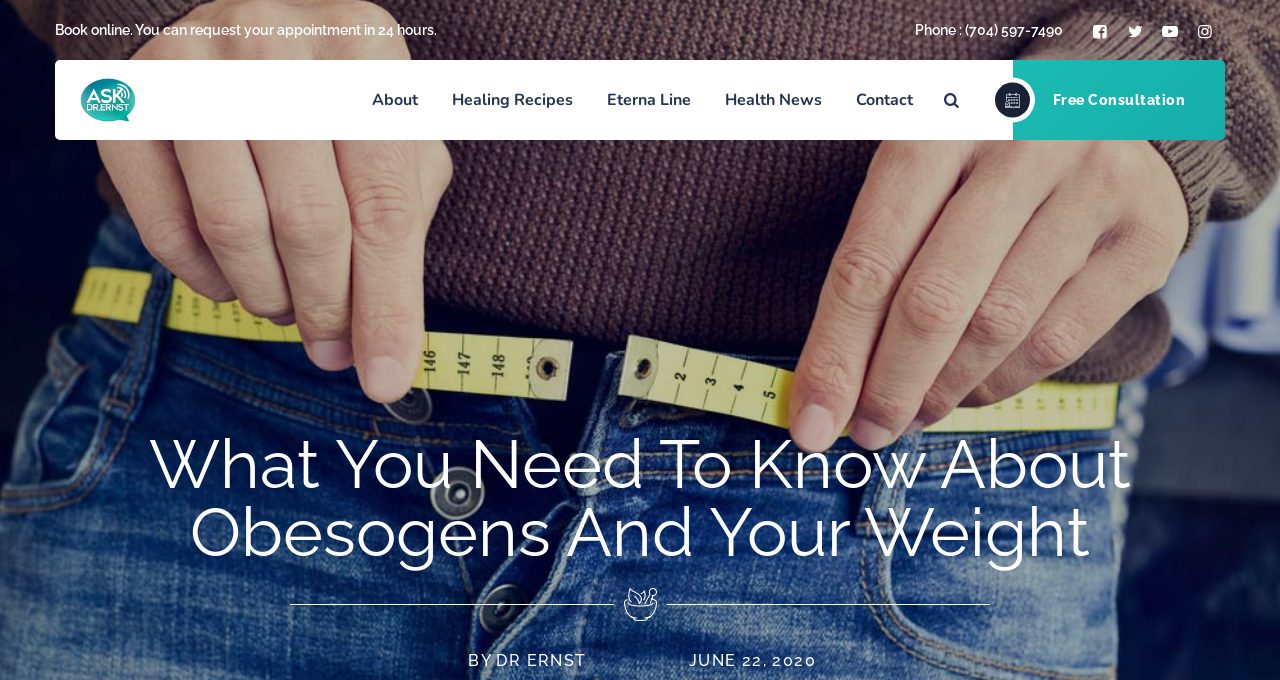Using the element description: "About", determine the bounding box coordinates. The coordinates should be in the format [left, top, right, bottom], with values between 0 and 1.

[0.291, 0.088, 0.327, 0.206]